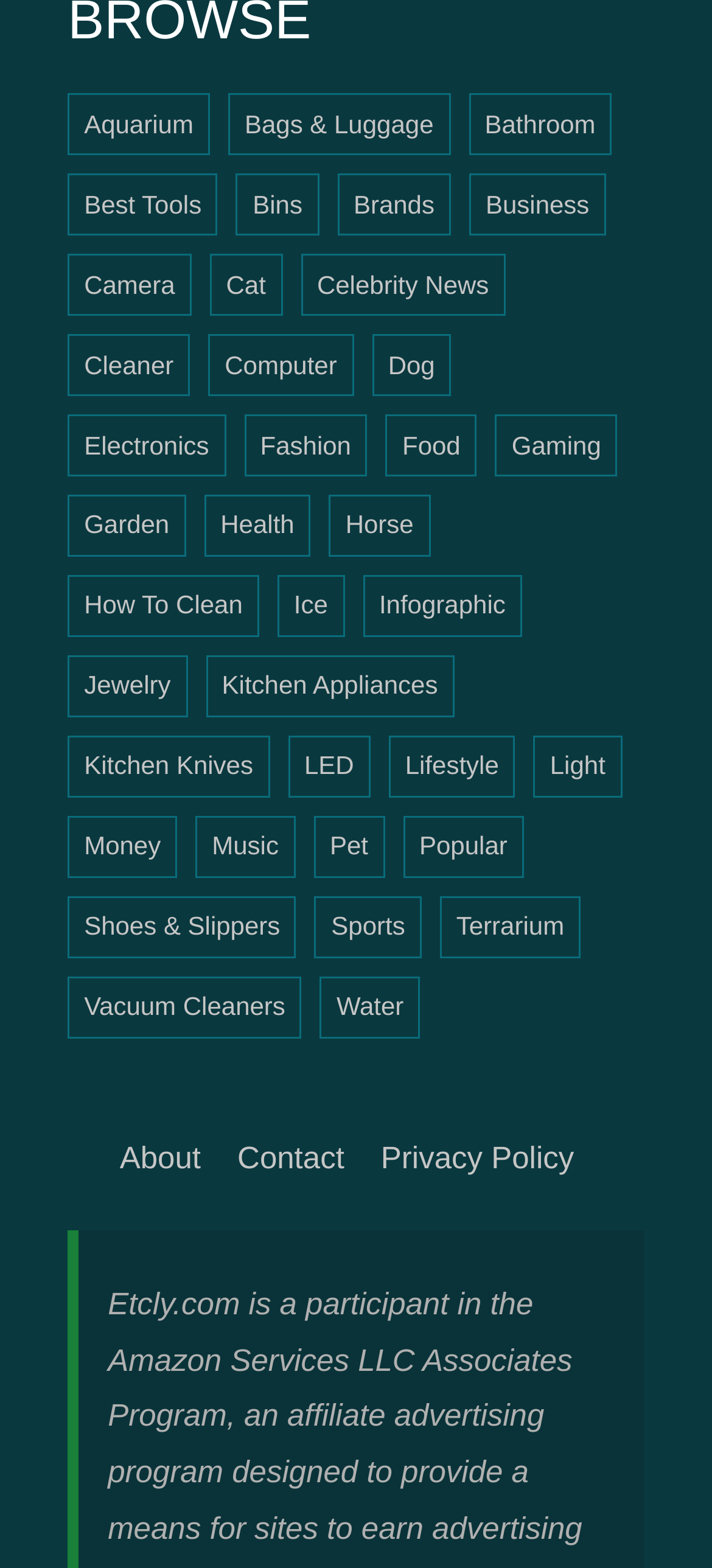Based on the image, please respond to the question with as much detail as possible:
What is the position of 'Gaming' relative to 'Fashion'?

By comparing the y1 and y2 coordinates of 'Gaming' and 'Fashion', we can determine that 'Gaming' is below 'Fashion' on the webpage.